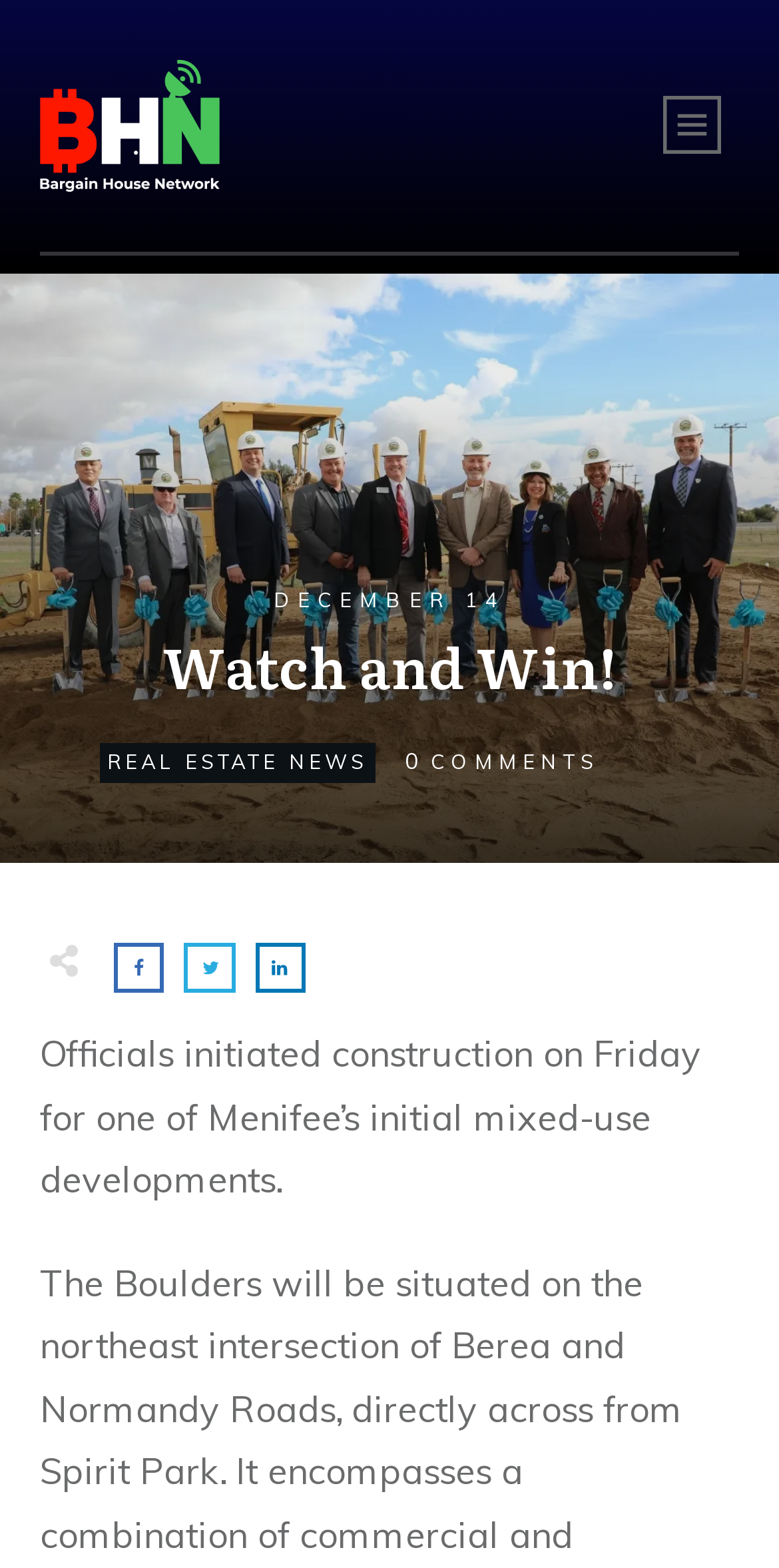Using the information in the image, give a comprehensive answer to the question: 
What is the city where the development is taking place?

I found the StaticText element with bounding box coordinates [0.051, 0.657, 0.9, 0.767] mentioning 'Menifee' as the location where the development 'The Boulders multi-purpose project' is taking place.